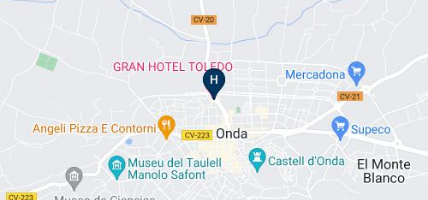Provide a thorough and detailed caption for the image.

The image displays a map highlighting the location of the Gran Hotel Toledo in Onda, Spain. The hotel is marked prominently with a blue icon, signifying its position in the center of the map. Surrounding landmarks include various shops and notable attractions, providing context for its convenient placement. This visual representation offers potential guests an easy understanding of the hotel’s accessibility and proximity to local amenities, making it an ideal choice for travelers looking to explore the area.